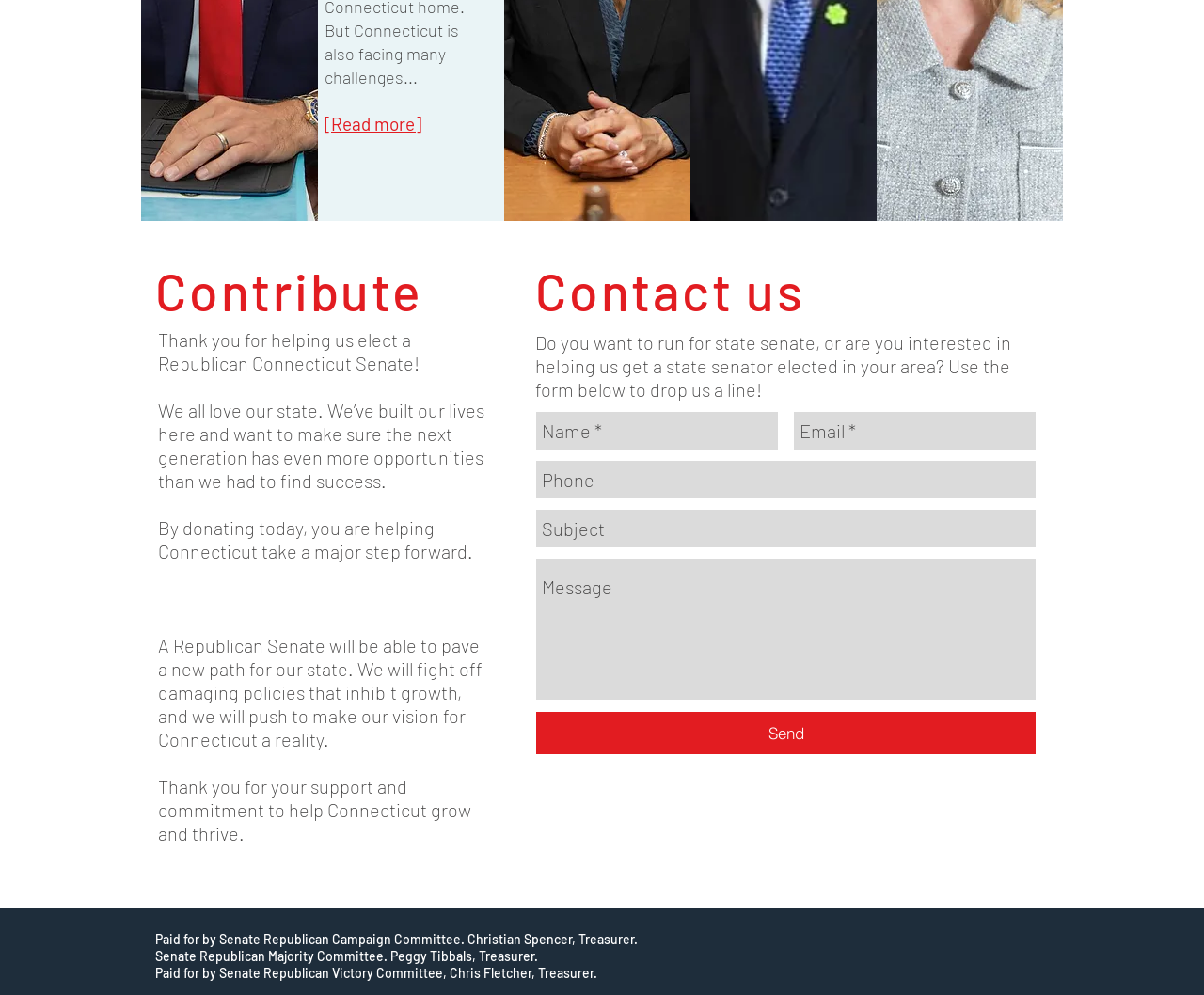Please provide the bounding box coordinates for the element that needs to be clicked to perform the instruction: "Click the 'Read more' link". The coordinates must consist of four float numbers between 0 and 1, formatted as [left, top, right, bottom].

[0.27, 0.112, 0.35, 0.136]